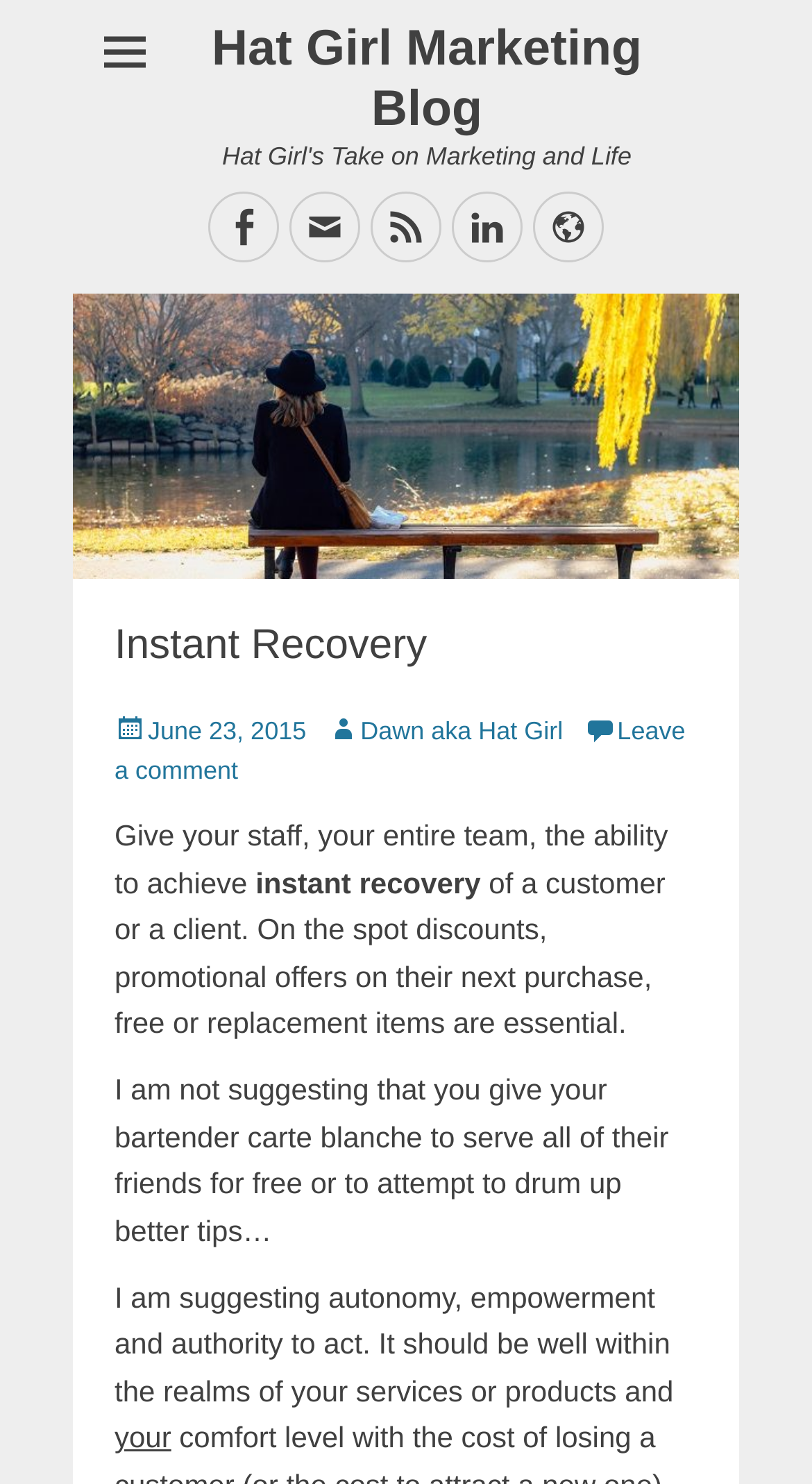Please identify the bounding box coordinates of the area that needs to be clicked to follow this instruction: "Visit Hat Girl Marketing Blog".

[0.261, 0.014, 0.791, 0.092]